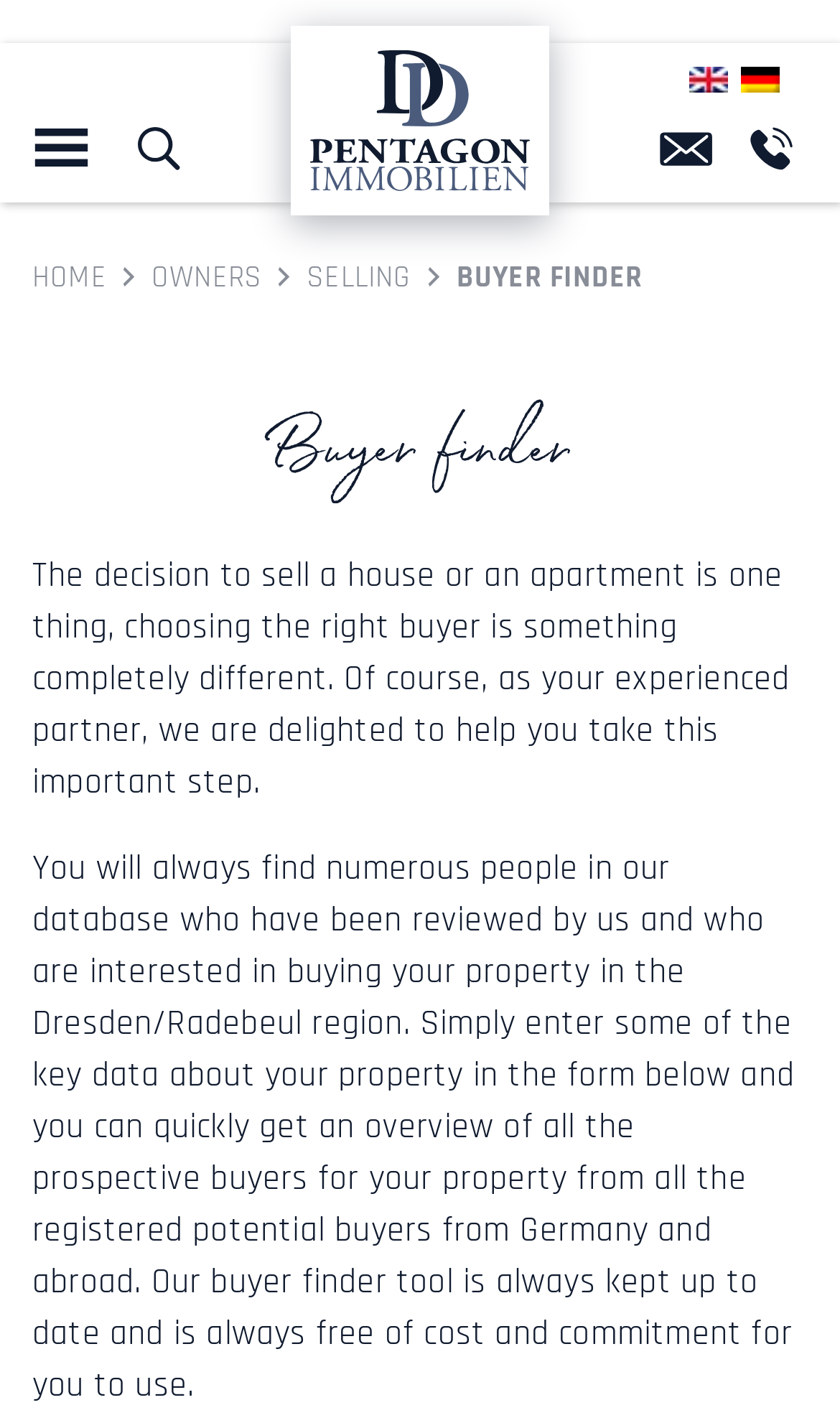Determine the bounding box coordinates for the UI element described. Format the coordinates as (top-left x, top-left y, bottom-right x, bottom-right y) and ensure all values are between 0 and 1. Element description: Earlier Post »

None